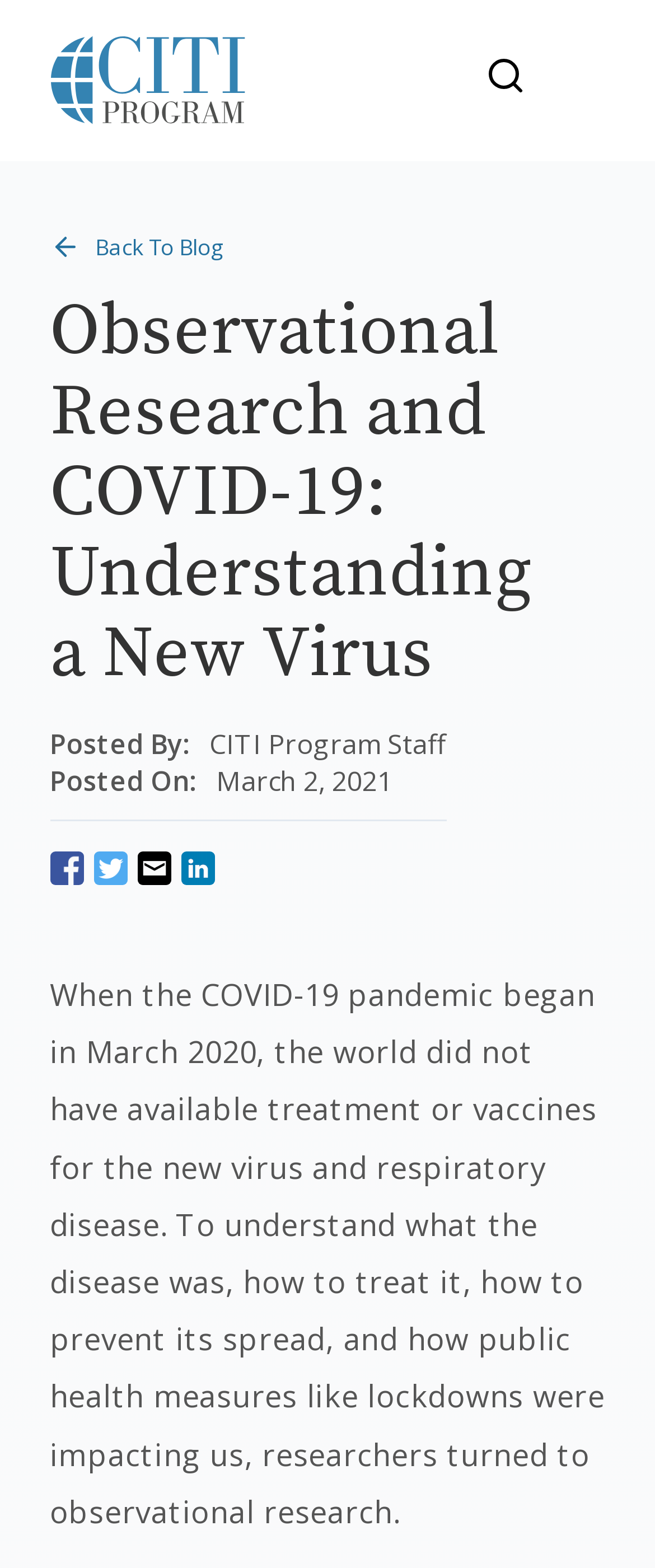What is the logo of the CITI Program?
Look at the image and respond with a one-word or short-phrase answer.

CITI Program Logo